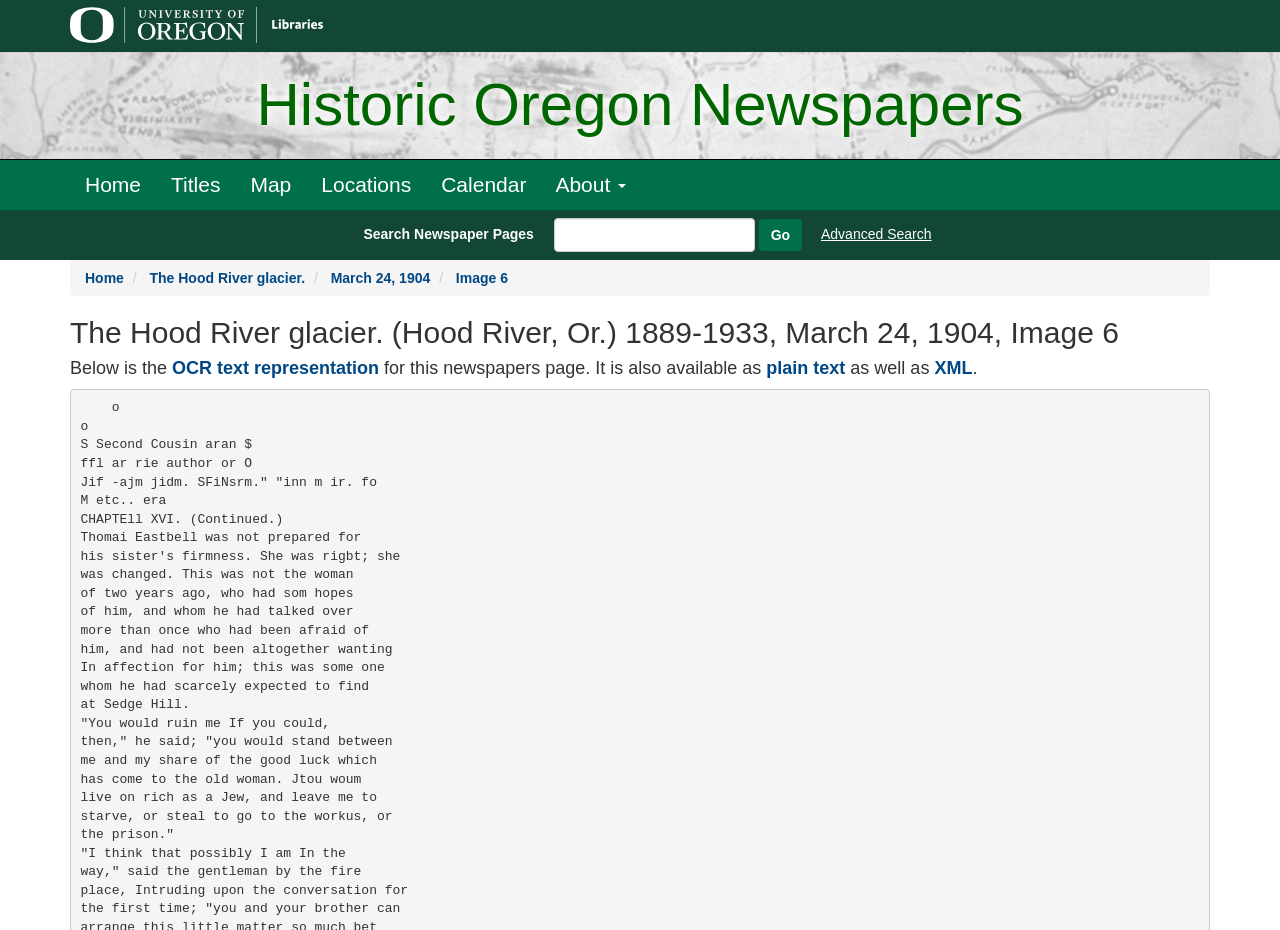Could you find the bounding box coordinates of the clickable area to complete this instruction: "Sign in to comment"?

None